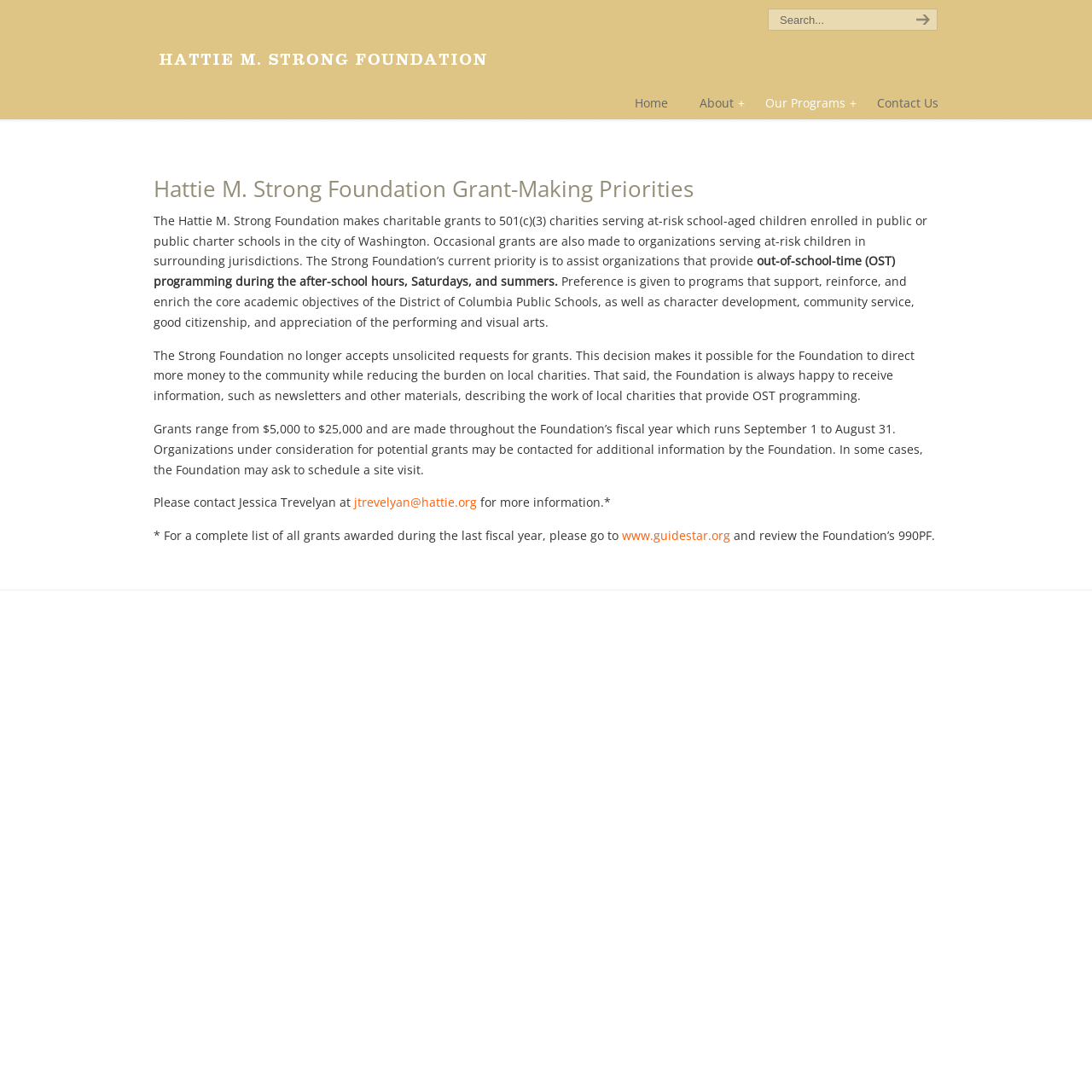Show the bounding box coordinates for the element that needs to be clicked to execute the following instruction: "Search for something". Provide the coordinates in the form of four float numbers between 0 and 1, i.e., [left, top, right, bottom].

[0.827, 0.008, 0.859, 0.028]